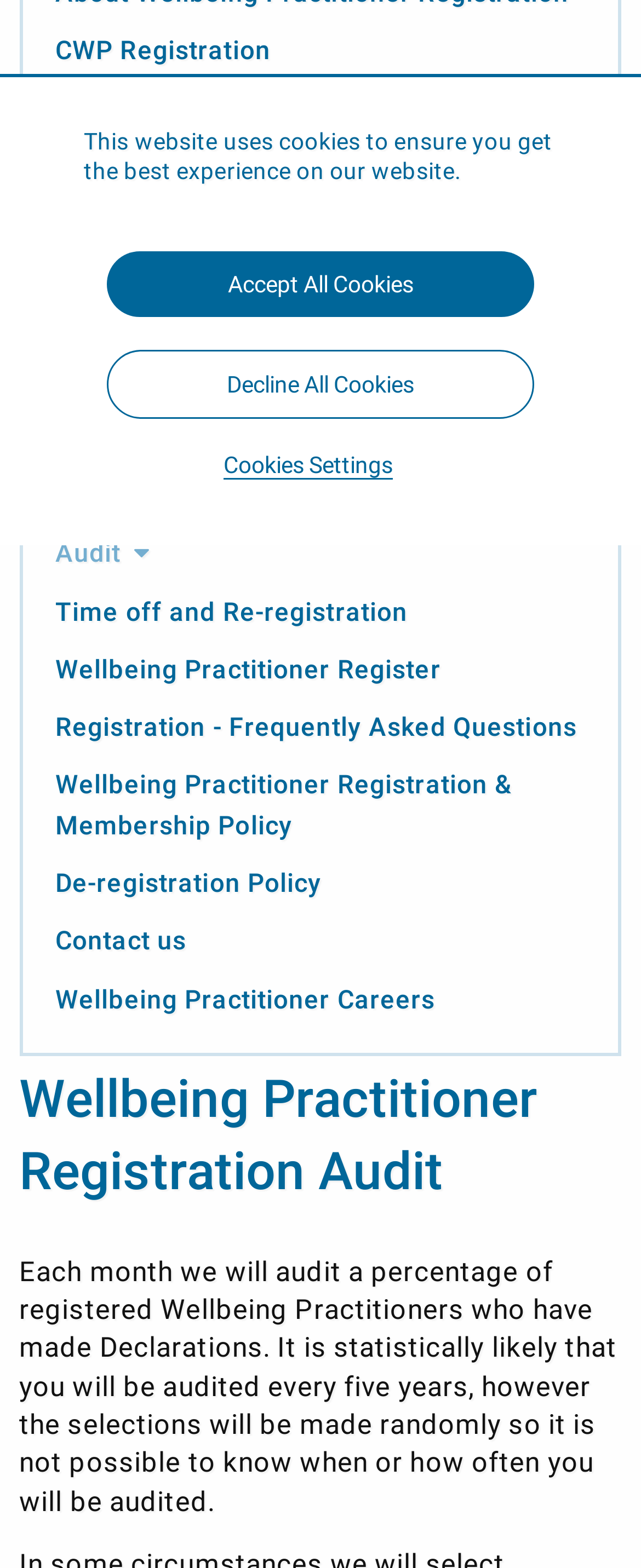Identify the bounding box of the UI element described as follows: "EMHP Registration". Provide the coordinates as four float numbers in the range of 0 to 1 [left, top, right, bottom].

[0.086, 0.059, 0.449, 0.079]